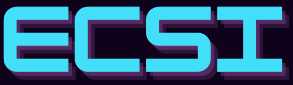What is the background color of the logo?
Kindly answer the question with as much detail as you can.

The caption explicitly states that the logo is presented against a contrasting purple background, which provides a visual contrast to the turquoise color of the logo.